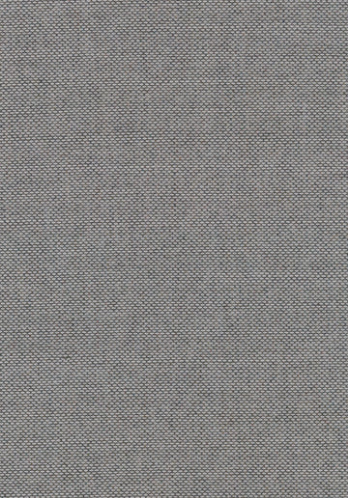Describe the image with as much detail as possible.

The image showcases the "Re-wool" upholstery textile, a product designed by Margrethe Odgaard. This rich fabric is crafted using 45% recycled wool, highlighting its sustainable profile. The textile features a sophisticated and textured gray pattern, reminiscent of colorful stitchings that play against a darker backdrop, creating exceptional depth and a dynamic visual effect when applied to furniture. The design reflects an environmentally friendly ethos, utilizing leftover materials from Kvadrat's own production processes in the UK. Overall, Re-wool represents a harmonious blend of aesthetic appeal and ecological responsibility, making it a perfect choice for contemporary upholstery needs.